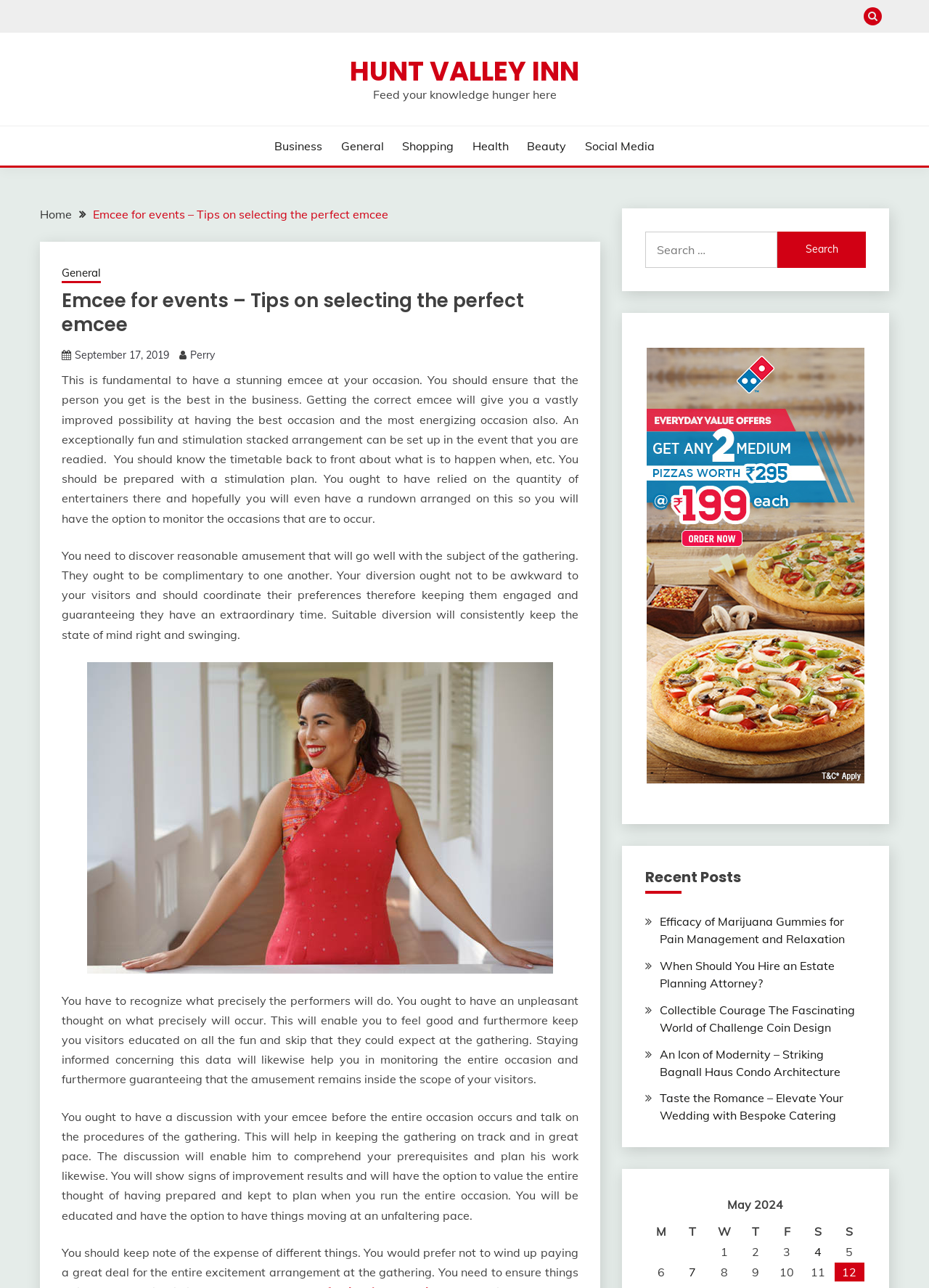Given the element description: "September 17, 2019October 5, 2019", predict the bounding box coordinates of the UI element it refers to, using four float numbers between 0 and 1, i.e., [left, top, right, bottom].

[0.08, 0.271, 0.182, 0.281]